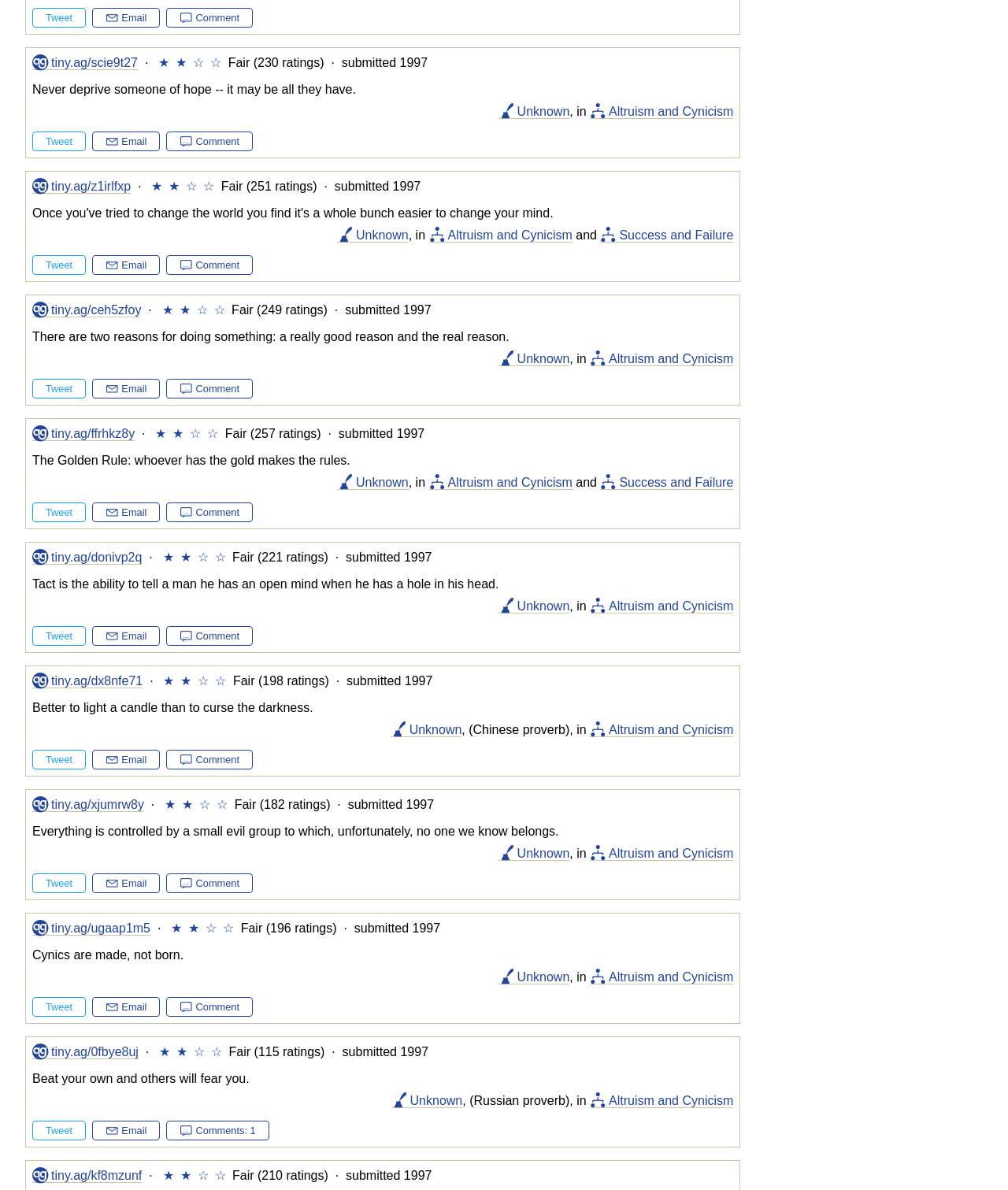Please locate the bounding box coordinates for the element that should be clicked to achieve the following instruction: "Comment". Ensure the coordinates are given as four float numbers between 0 and 1, i.e., [left, top, right, bottom].

[0.165, 0.006, 0.251, 0.023]